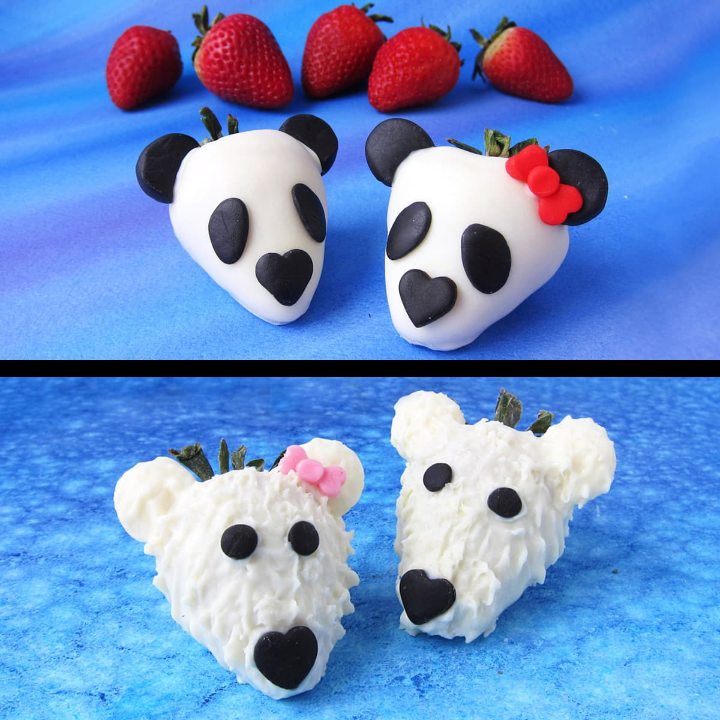What is the background color of the top half of the image?
Refer to the image and provide a one-word or short phrase answer.

Not blue